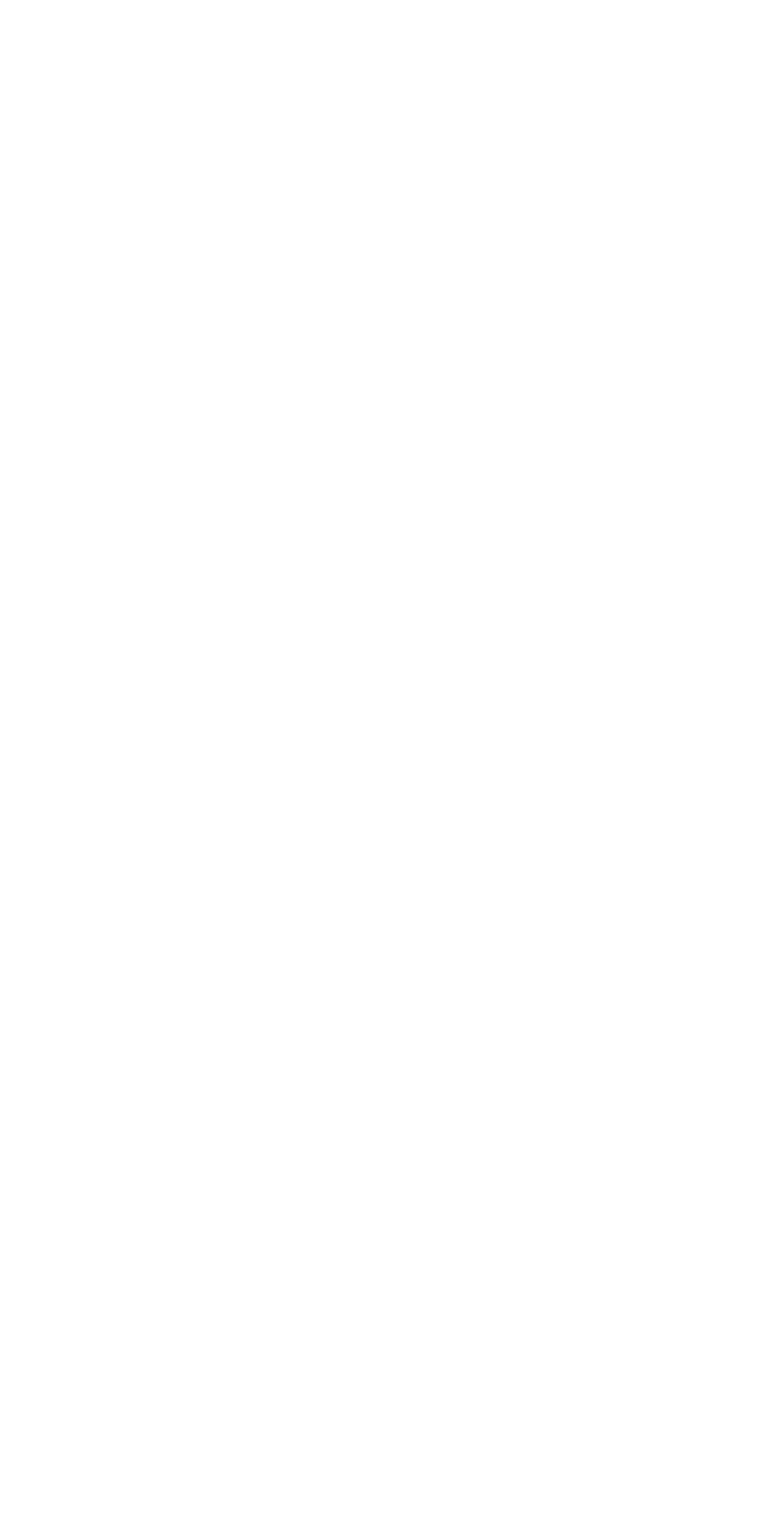How many links to websites are on the page?
Please provide a comprehensive answer based on the information in the image.

I counted the number of link elements on the page and found three links with the text 'Website'. These links are likely to external websites, so I counted them as separate links.